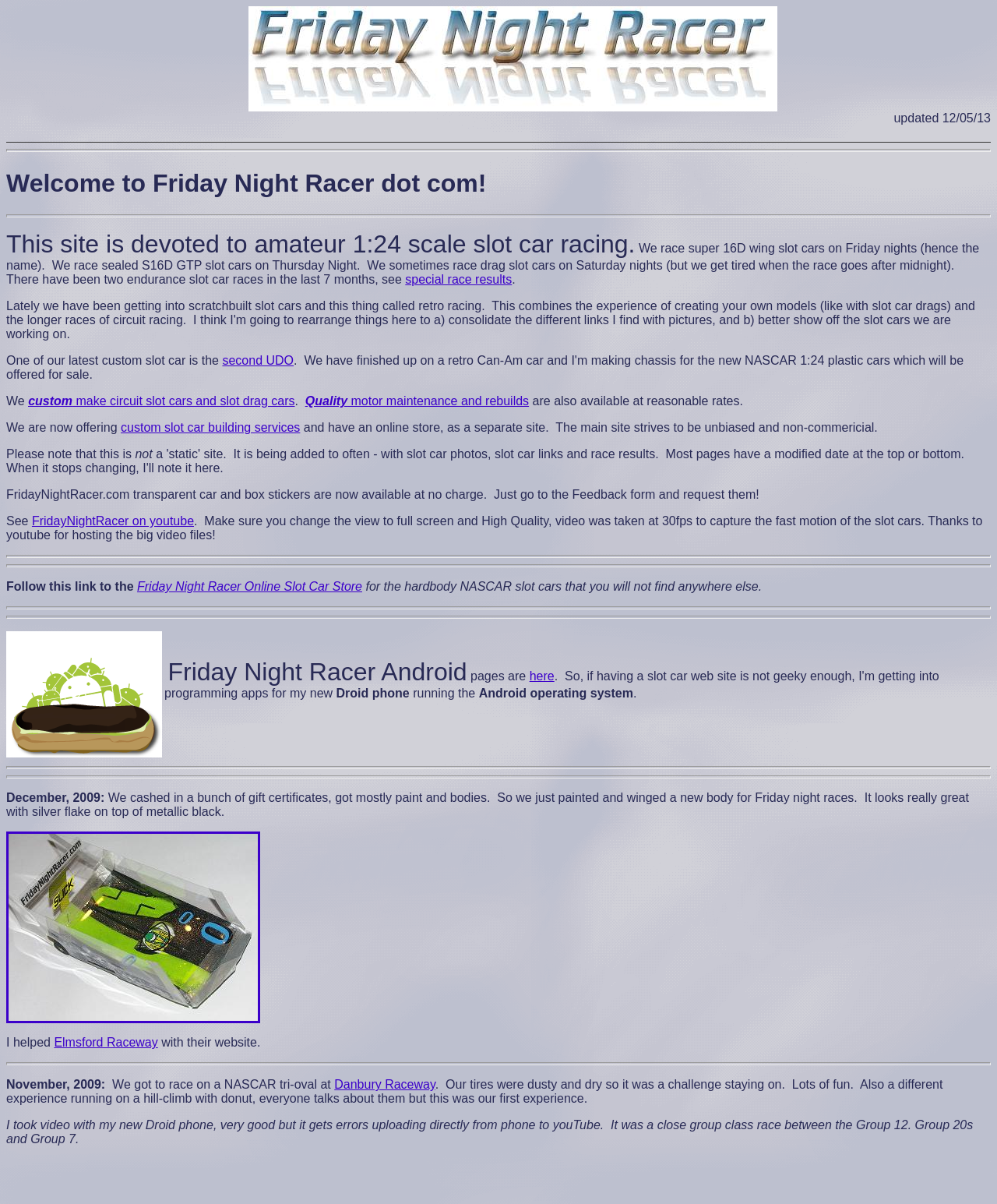What type of cars do they race?
Answer with a single word or phrase by referring to the visual content.

Slot cars